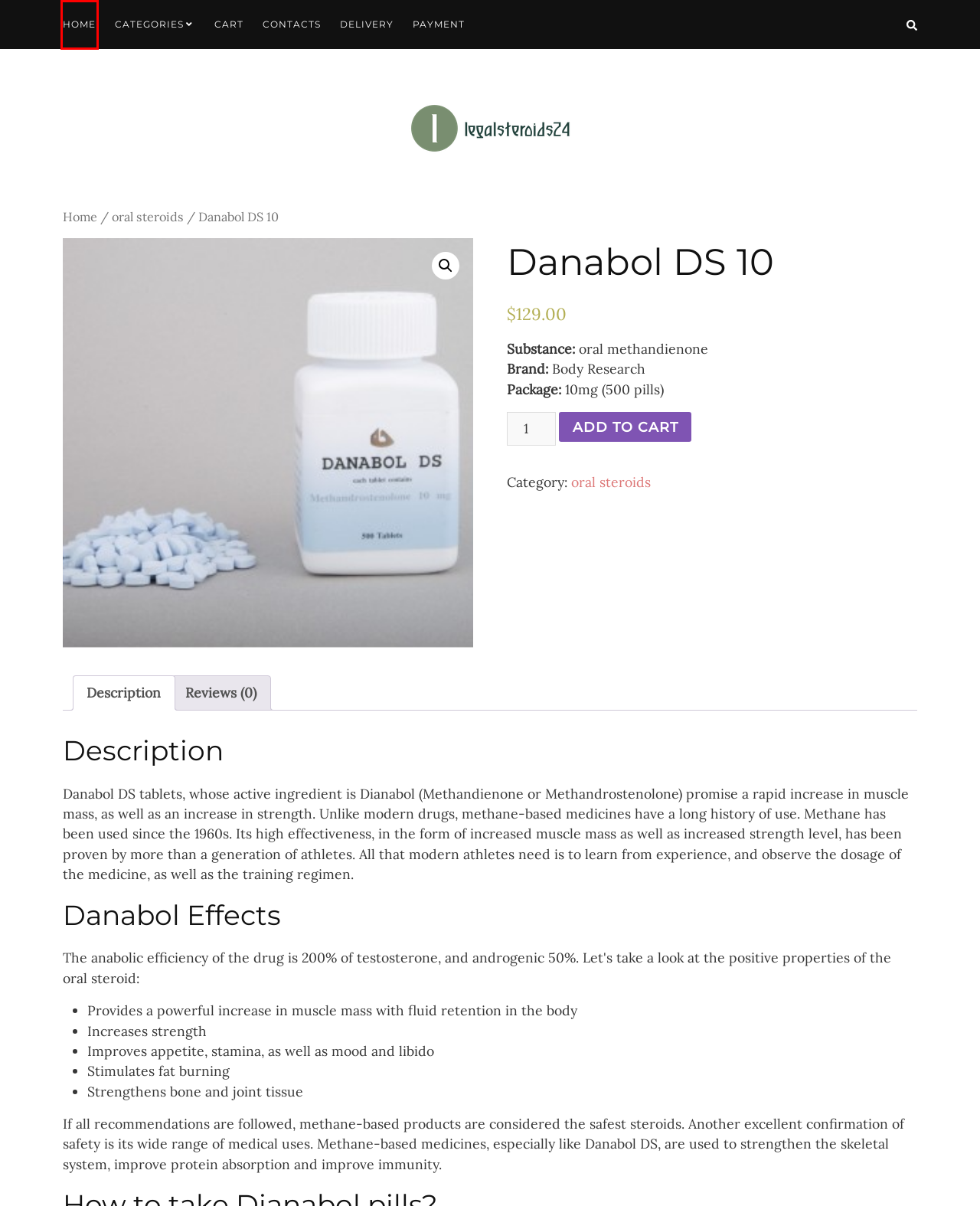Take a look at the provided webpage screenshot featuring a red bounding box around an element. Select the most appropriate webpage description for the page that loads after clicking on the element inside the red bounding box. Here are the candidates:
A. Payment -
B. Contacts -
C. oral steroids buy online at low price in the USA
D. Cart -
E. legalsteroids24.com - Steroid store in the USA - buy steroids and anabolics online
F. ARIMIDEX Price 74.50 Sale in the USA
G. Magnum Turnibol 10 Price 41.20 Sale in the USA
H. Delivery -

E